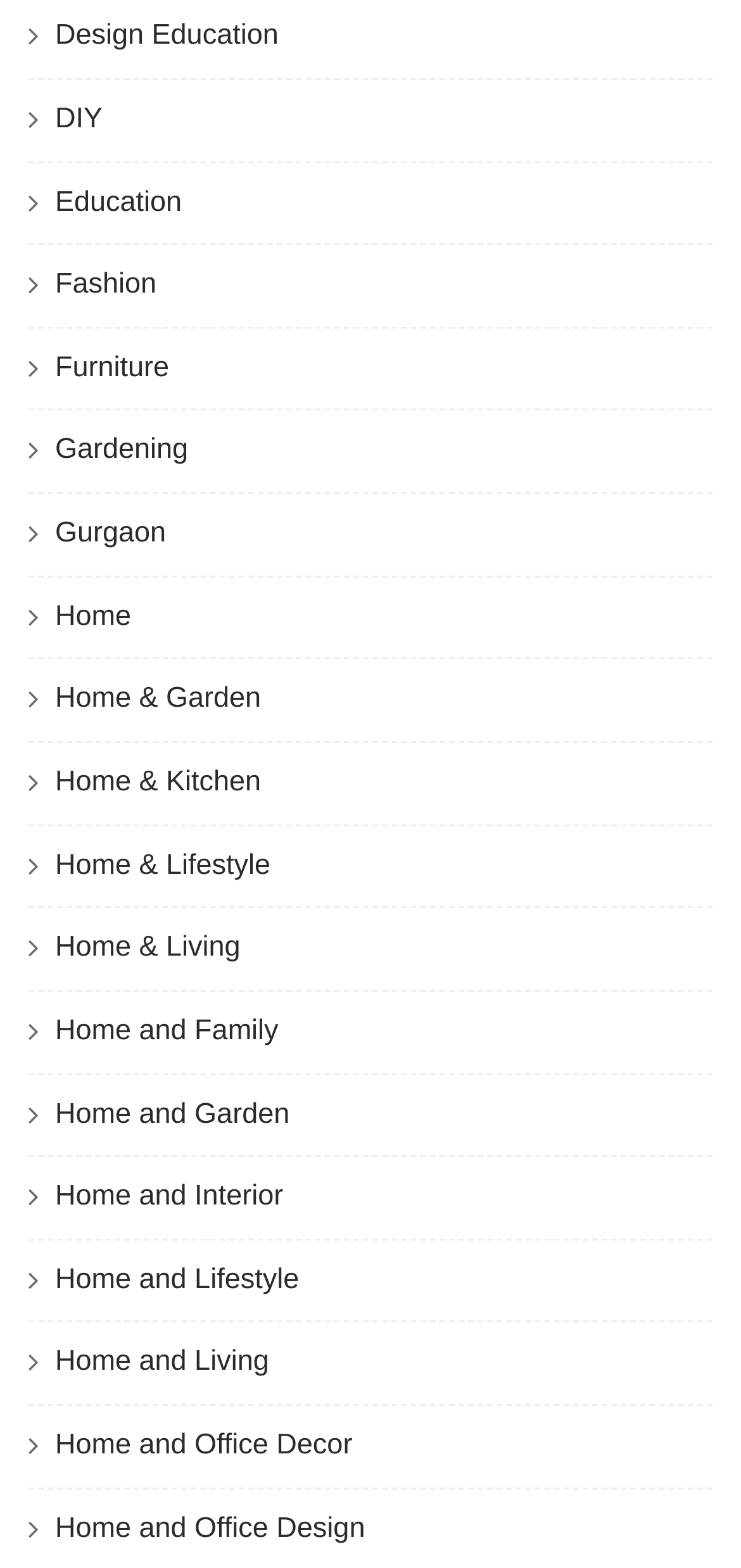Provide the bounding box coordinates of the HTML element described by the text: "Design Education". The coordinates should be in the format [left, top, right, bottom] with values between 0 and 1.

[0.074, 0.012, 0.376, 0.033]